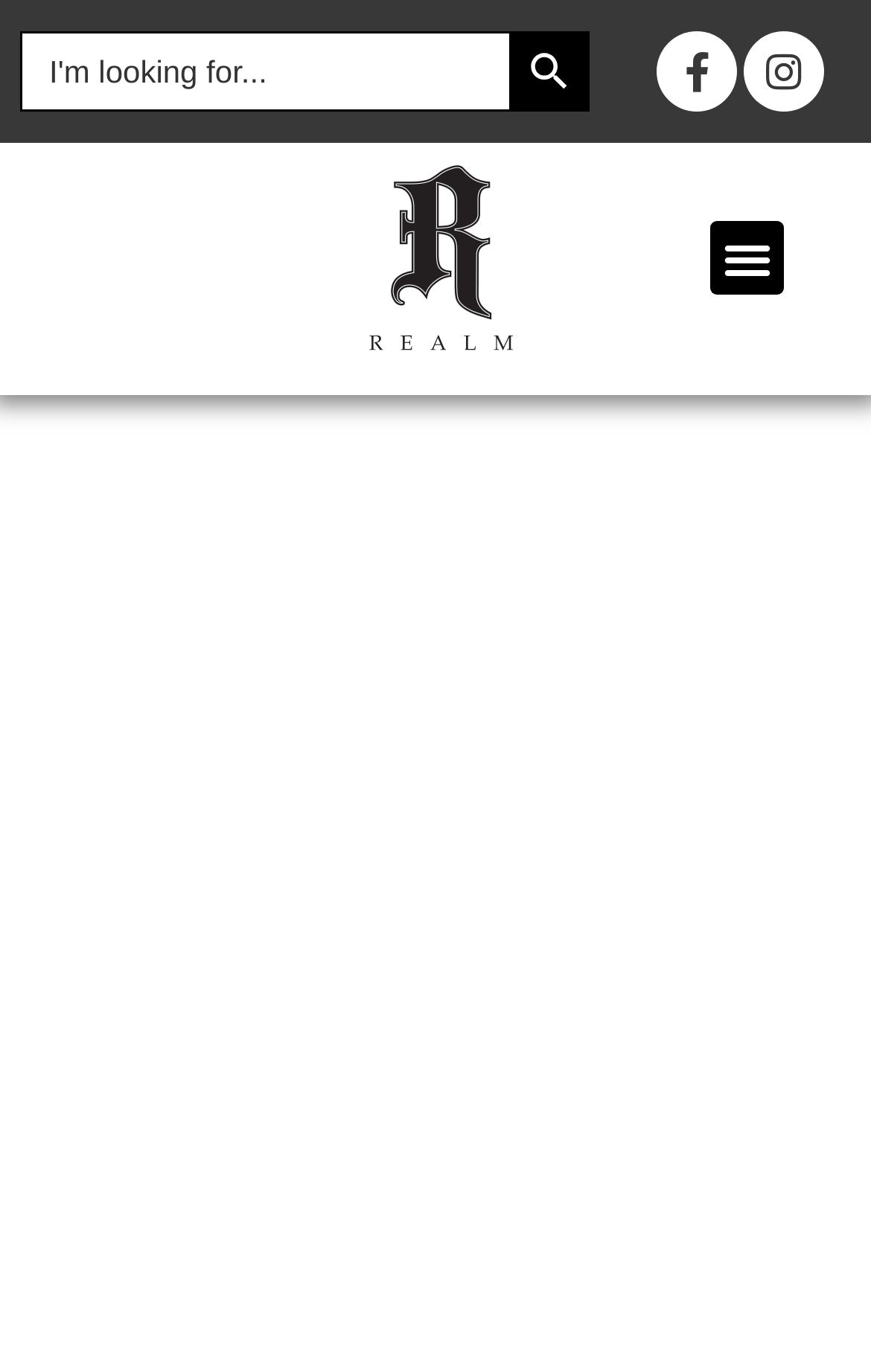Provide the bounding box coordinates for the UI element that is described as: "Instagram".

[0.854, 0.023, 0.946, 0.081]